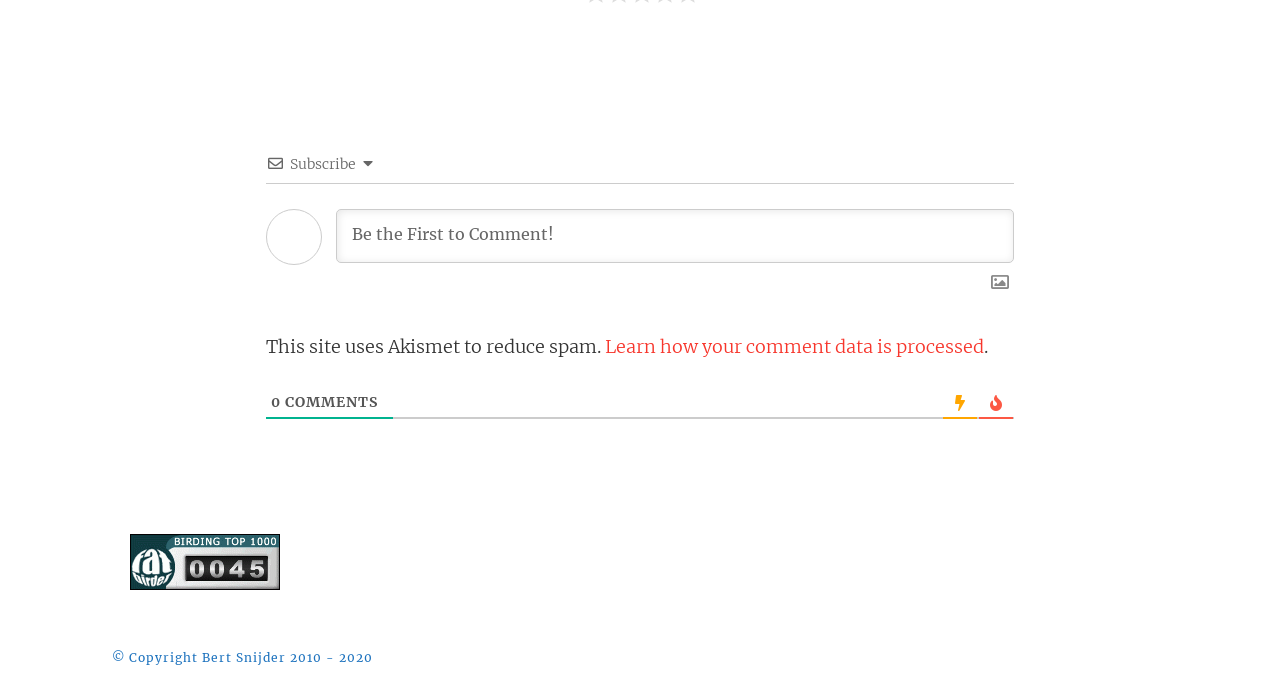Using a single word or phrase, answer the following question: 
What is the topic of the webpage?

Birding